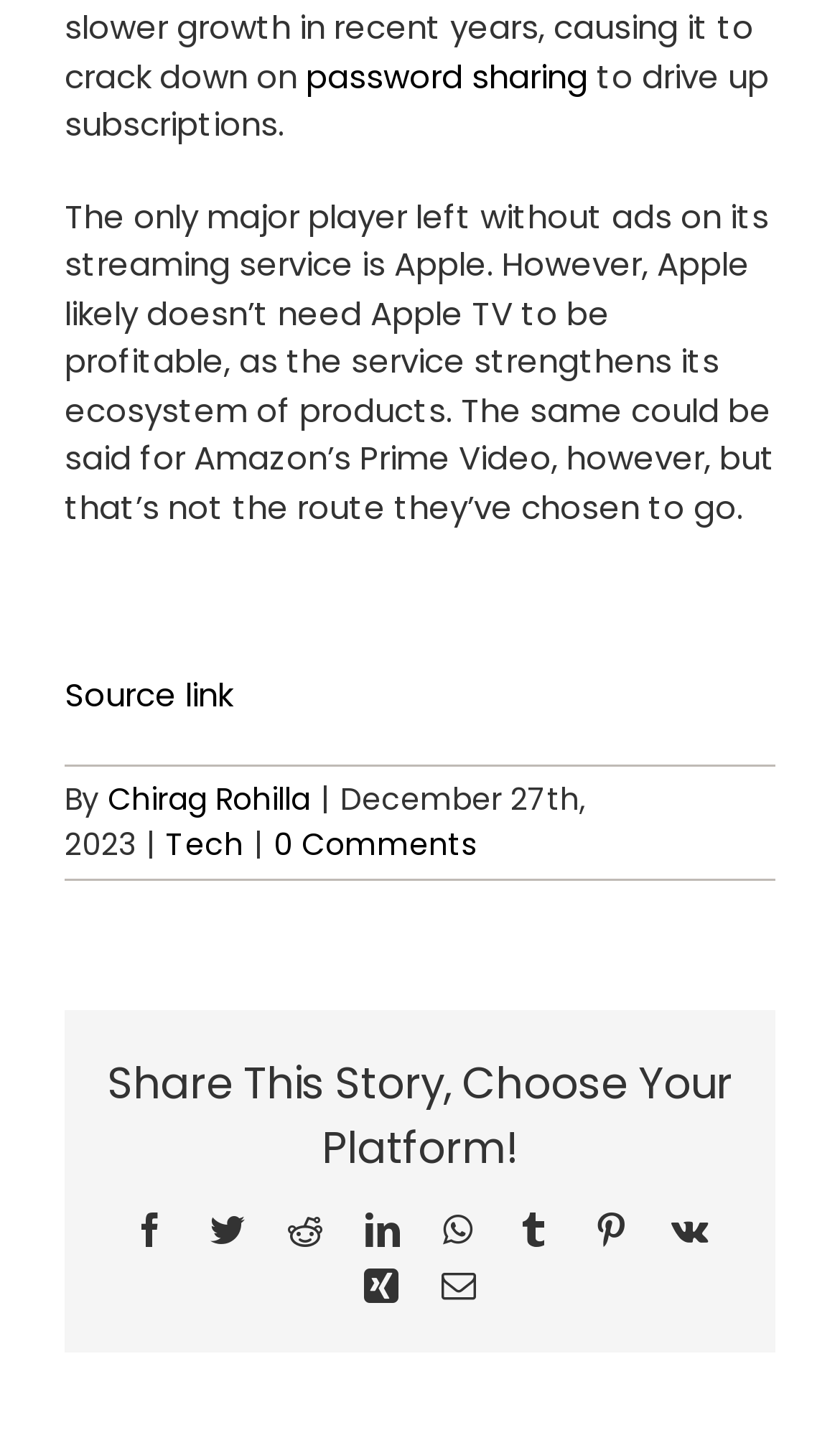Answer the following in one word or a short phrase: 
What is the topic of the article?

Tech